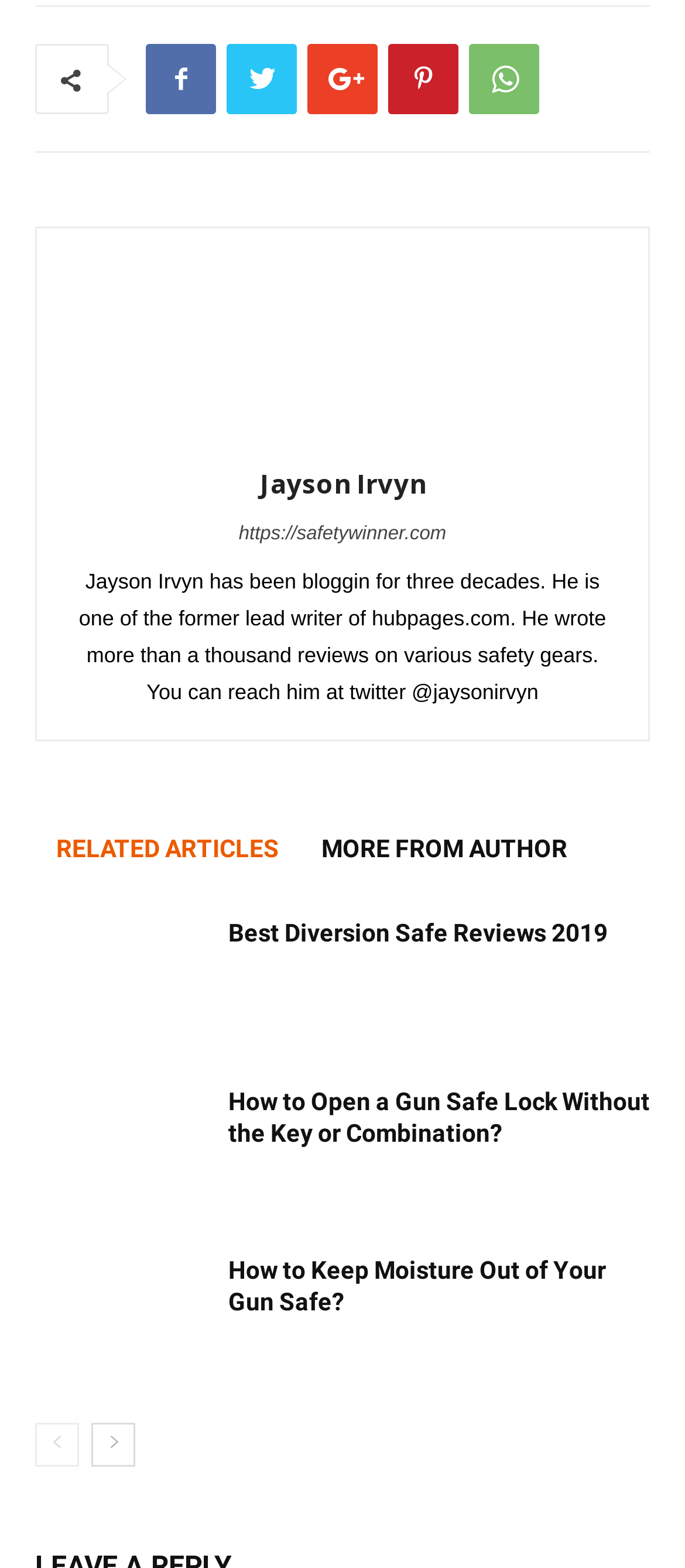Provide a thorough and detailed response to the question by examining the image: 
What is the title of the first related article?

The title of the first related article is mentioned in the link and the image description, which says 'Best Diversion Safe & Stash Container Reviews'.